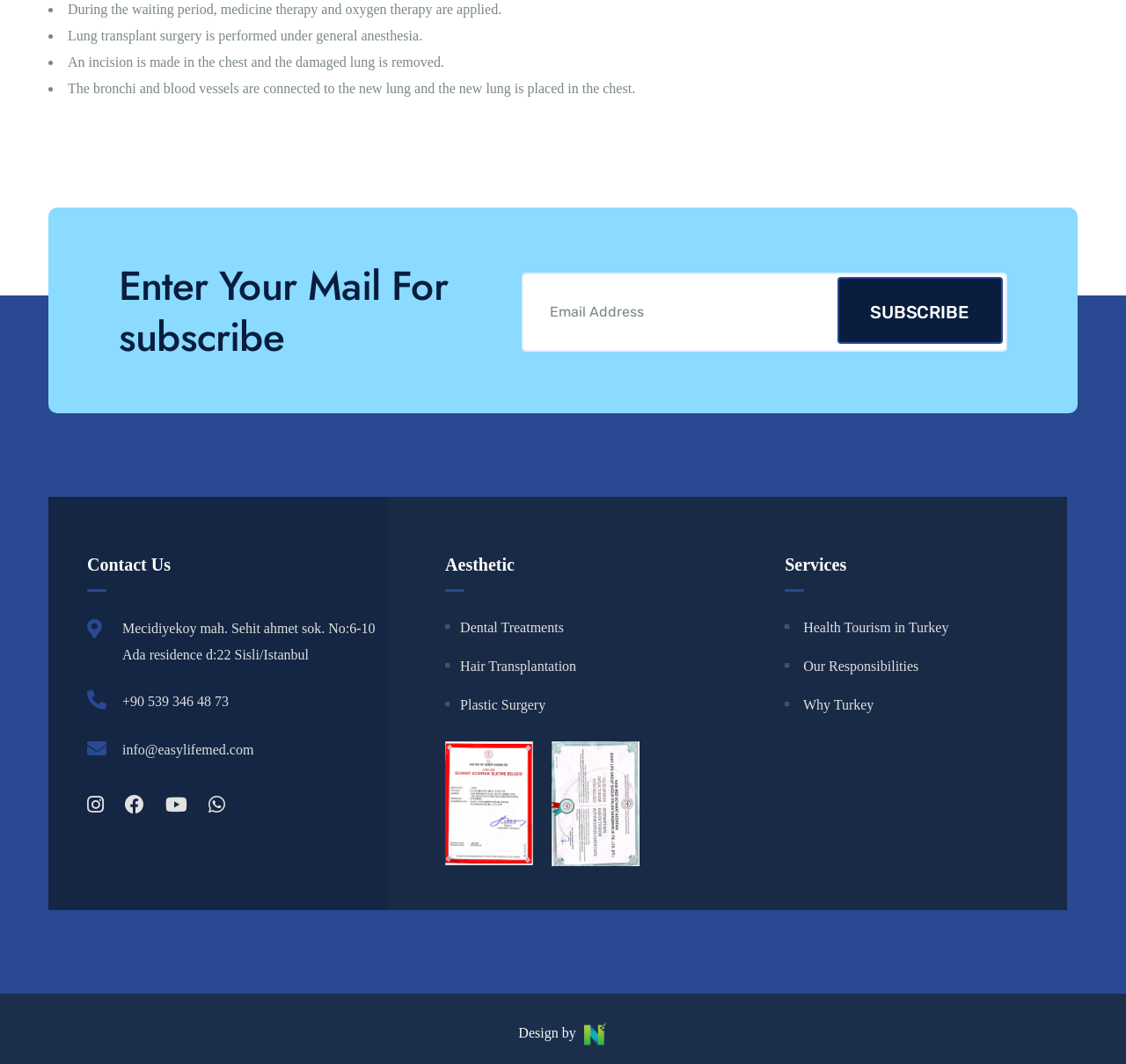Observe the image and answer the following question in detail: What is the email address input field for?

The email address input field is located next to the 'SUBSCRIBE' button, indicating that it is for subscribing to a newsletter or service.